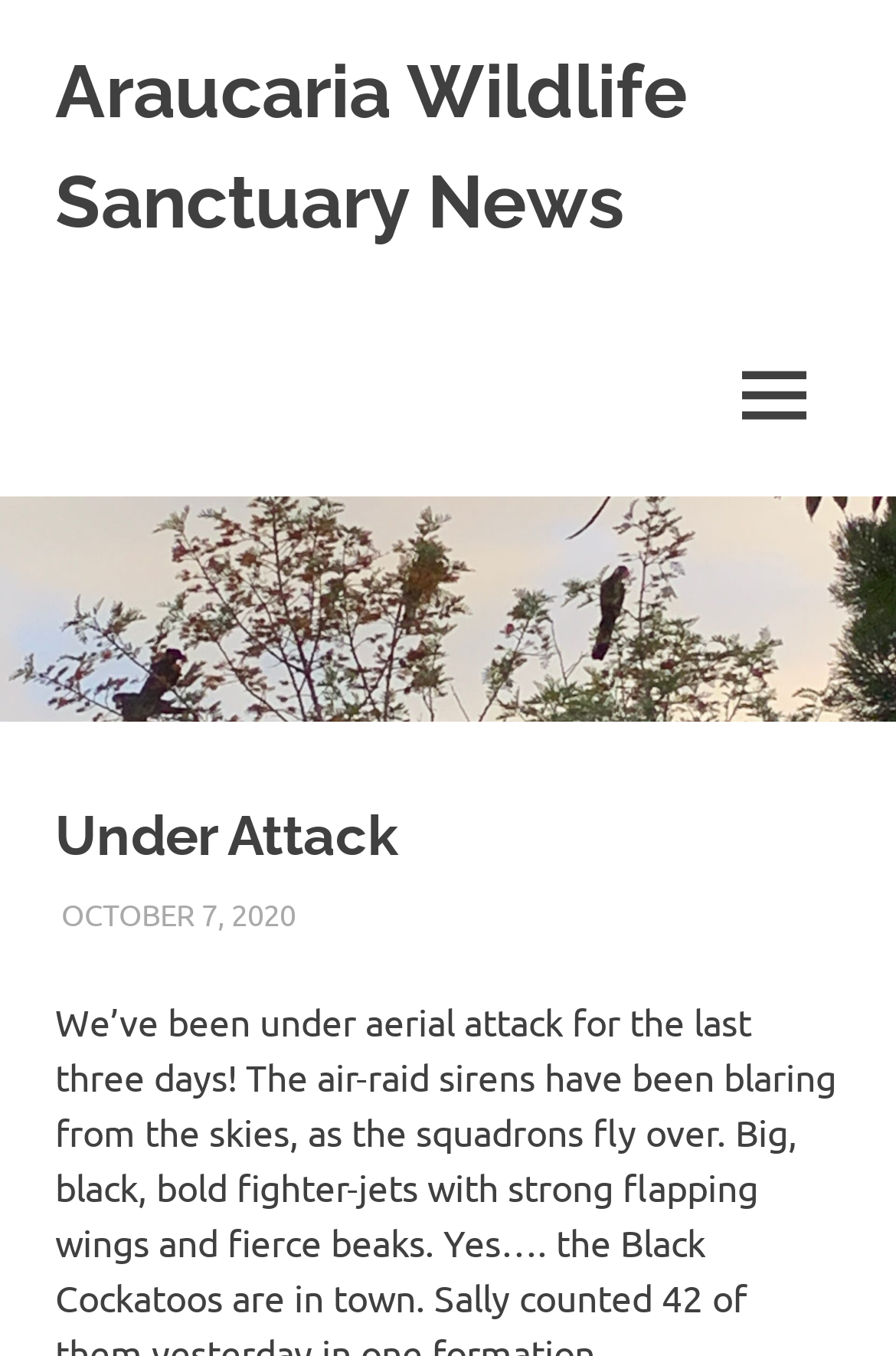Please specify the bounding box coordinates in the format (top-left x, top-left y, bottom-right x, bottom-right y), with values ranging from 0 to 1. Identify the bounding box for the UI component described as follows: Araucaria Wildlife Sanctuary News

[0.062, 0.036, 0.767, 0.18]